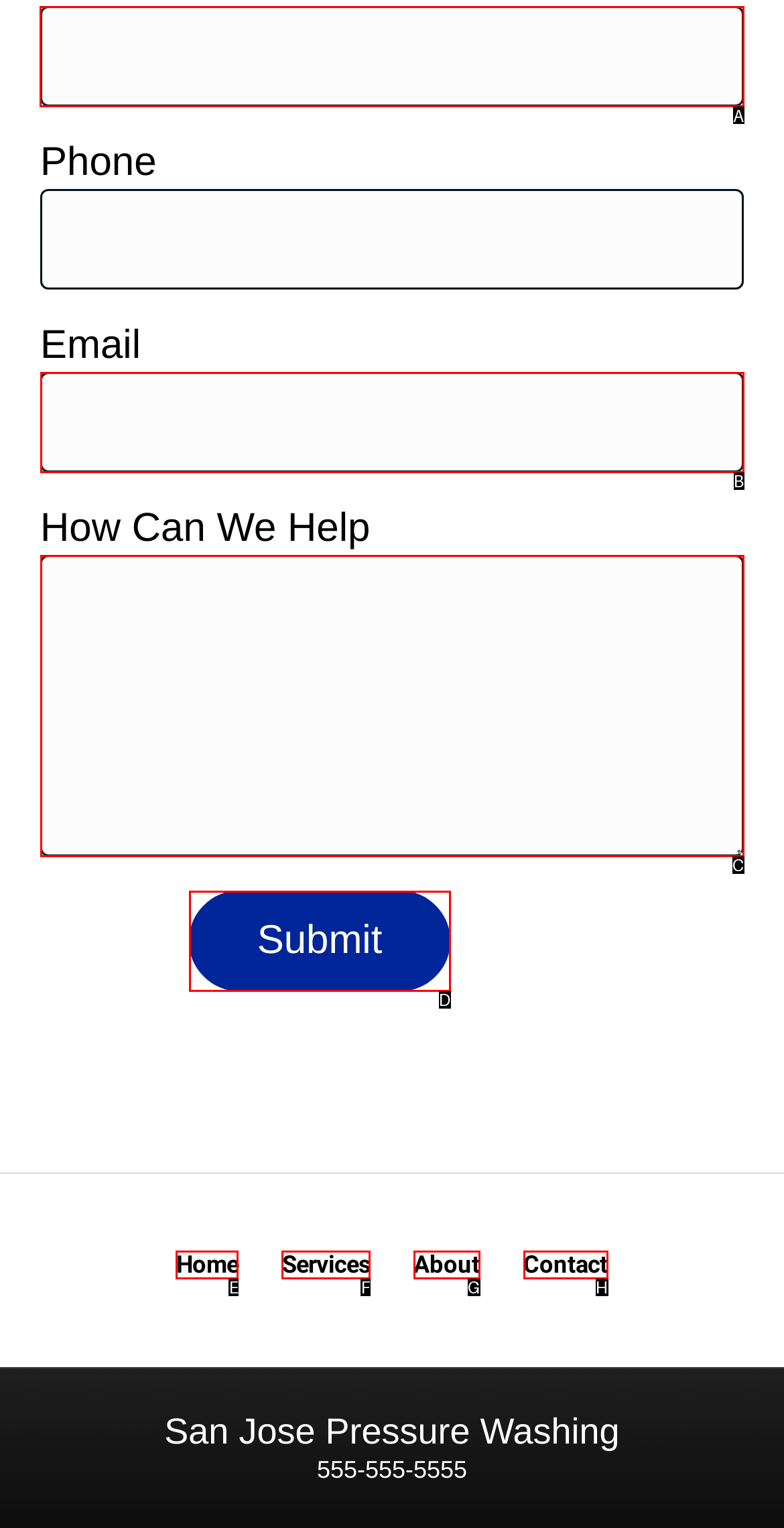Which option should be clicked to execute the task: Enter your name?
Reply with the letter of the chosen option.

A